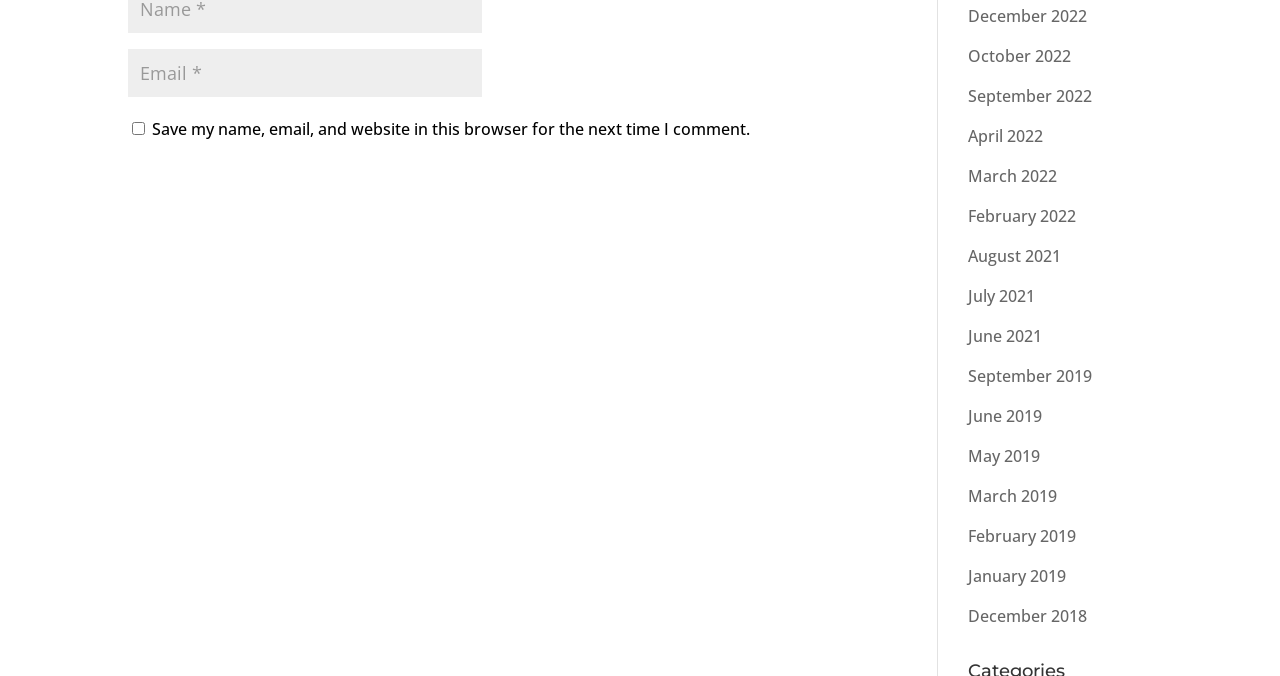Given the element description "Crested Butte", identify the bounding box of the corresponding UI element.

None